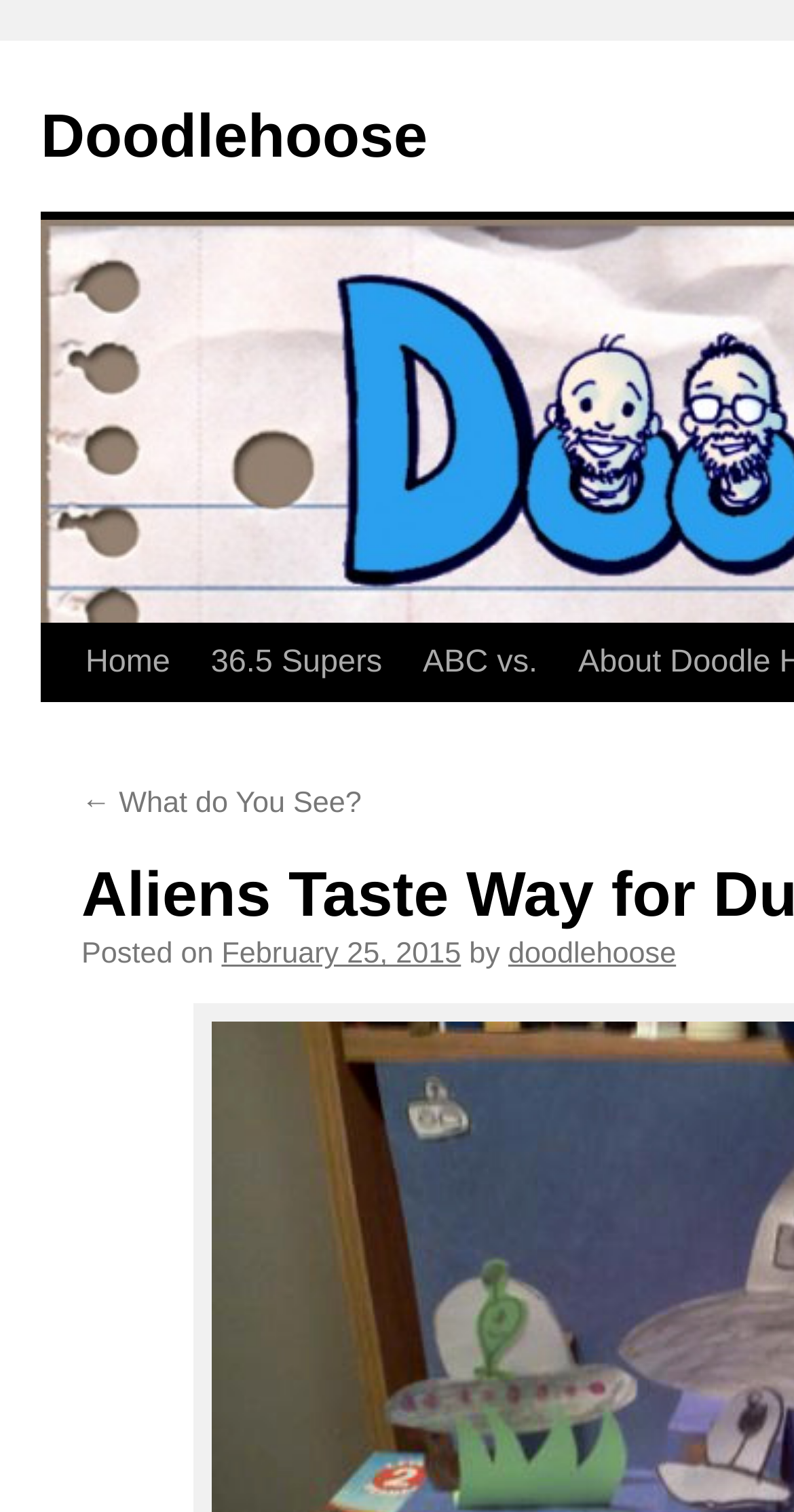How many links are in the content section?
Please answer the question with a single word or phrase, referencing the image.

2